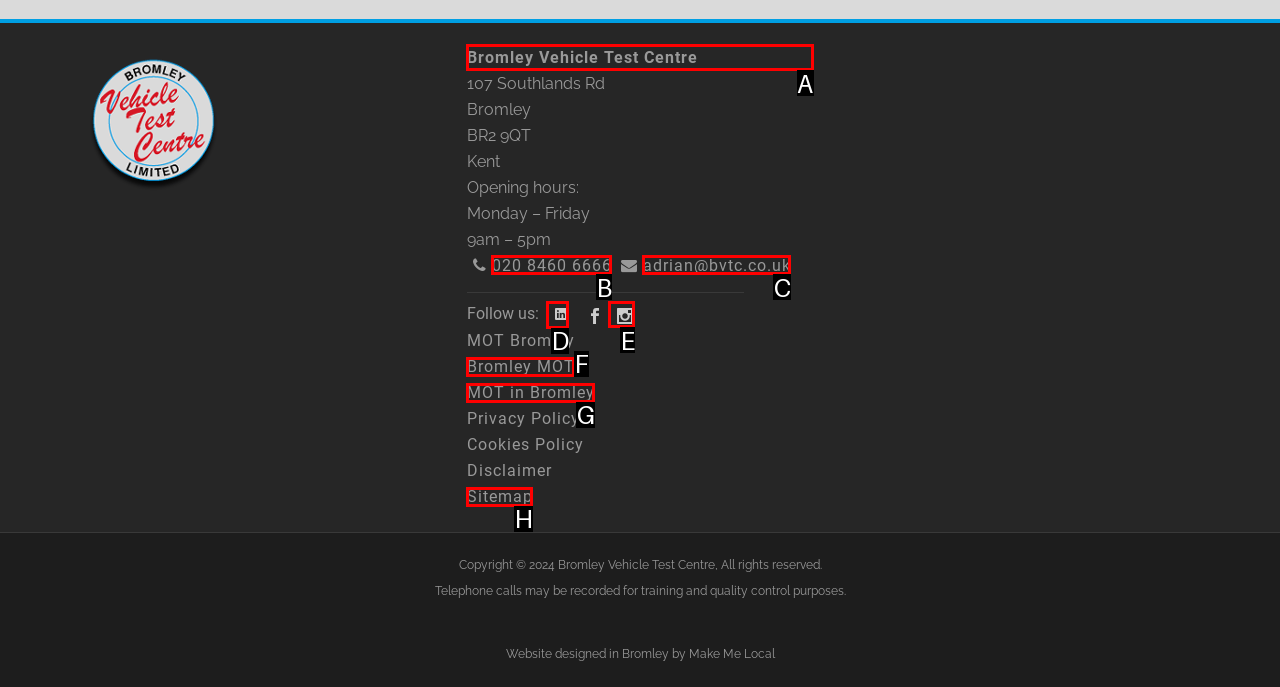Tell me which one HTML element best matches the description: Sitemap Answer with the option's letter from the given choices directly.

H